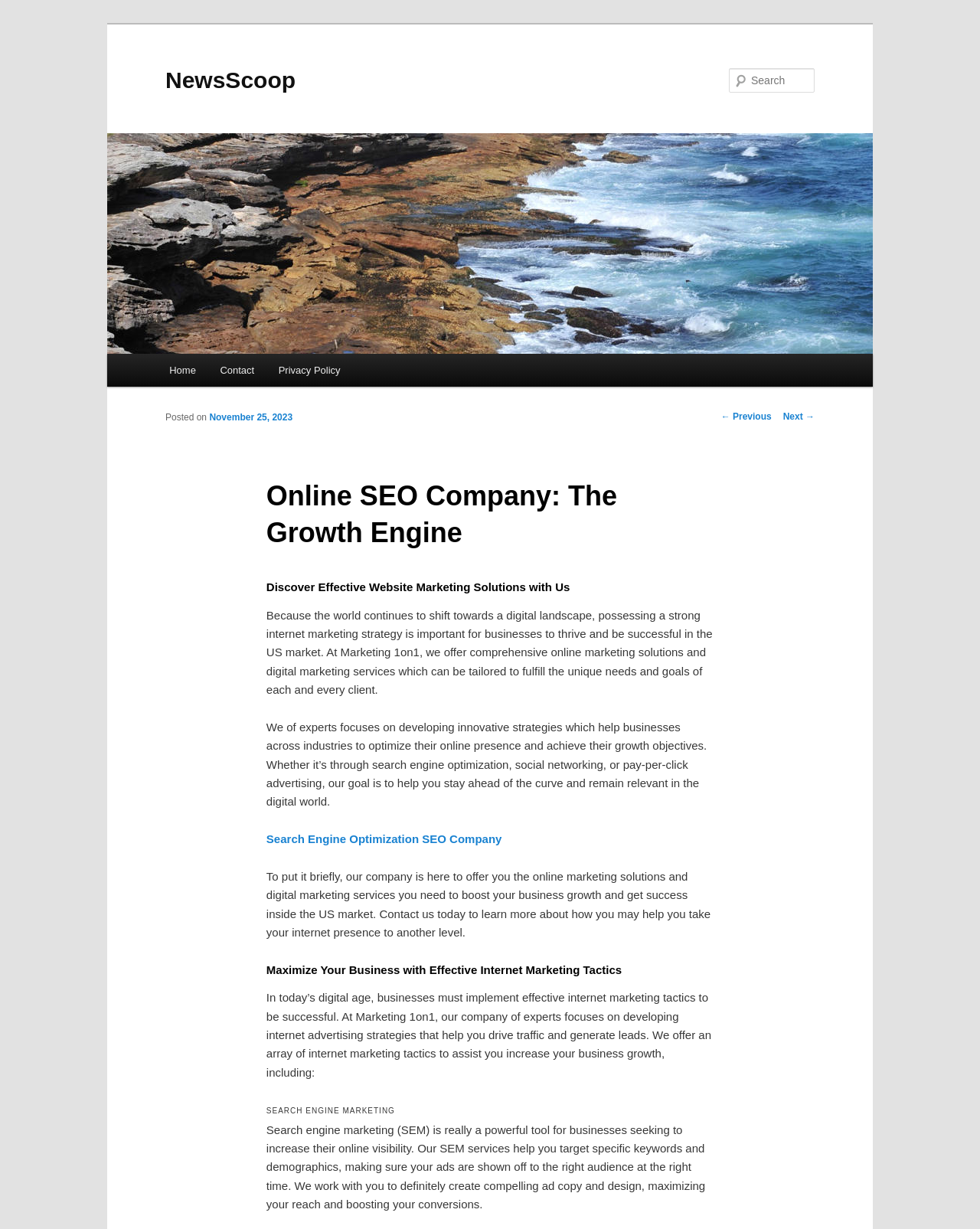What can be tailored to fulfill the unique needs and goals of each client?
Utilize the information in the image to give a detailed answer to the question.

I determined the answer by reading the static text element that states 'We offer comprehensive online marketing solutions and digital marketing services which can be tailored to fulfill the unique needs and goals of each and every client.' This suggests that the online marketing solutions can be customized to meet the specific needs of each client.